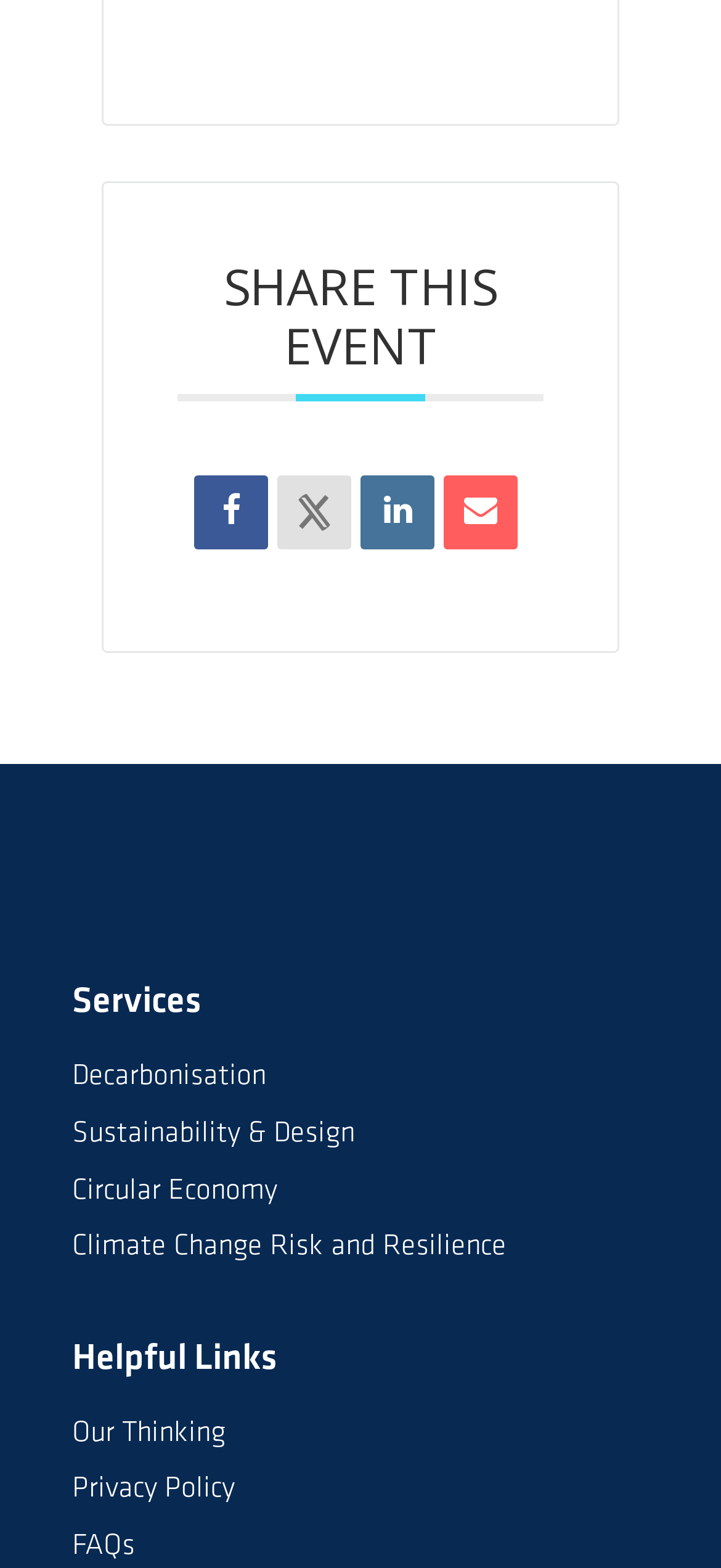How many links are under the 'Services' heading?
Look at the image and provide a short answer using one word or a phrase.

4